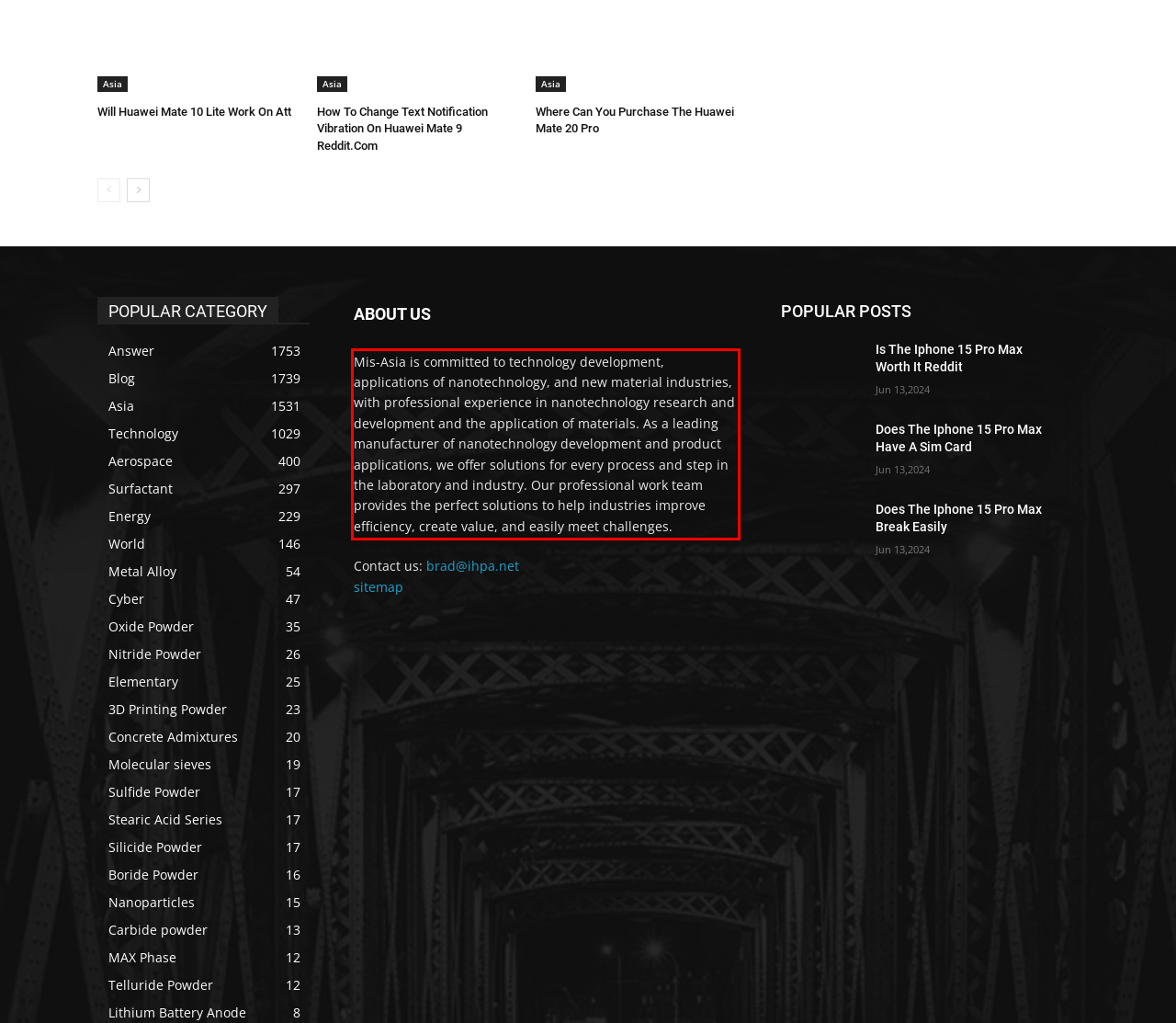From the screenshot of the webpage, locate the red bounding box and extract the text contained within that area.

Mis-Asia is committed to technology development, applications of nanotechnology, and new material industries, with professional experience in nanotechnology research and development and the application of materials. As a leading manufacturer of nanotechnology development and product applications, we offer solutions for every process and step in the laboratory and industry. Our professional work team provides the perfect solutions to help industries improve efficiency, create value, and easily meet challenges.